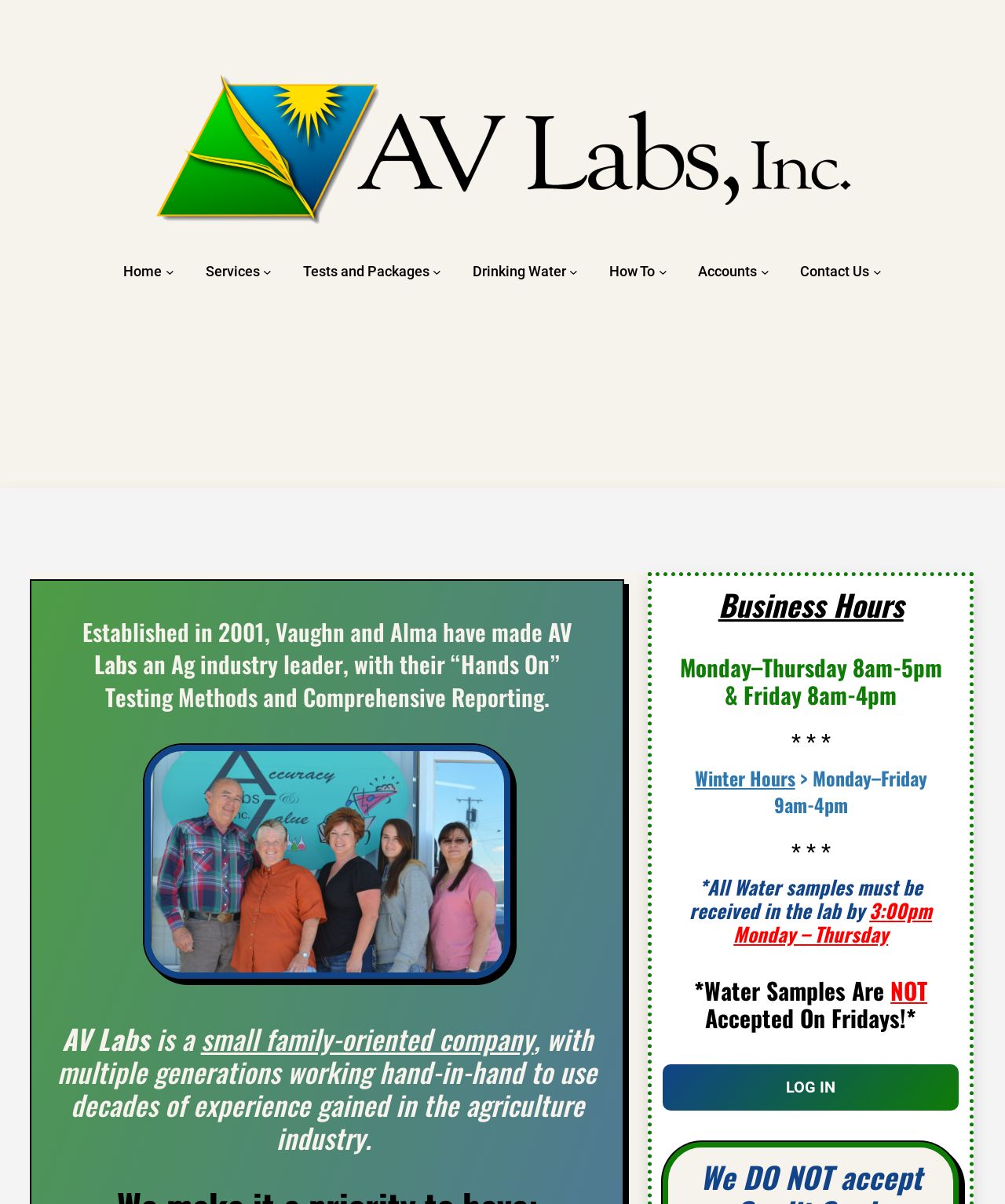Refer to the screenshot and answer the following question in detail:
Are water samples accepted on Fridays?

The answer can be found in the section with the heading 'Business Hours'. It is stated that '*Water Samples Are NOT Accepted On Fridays!*'.